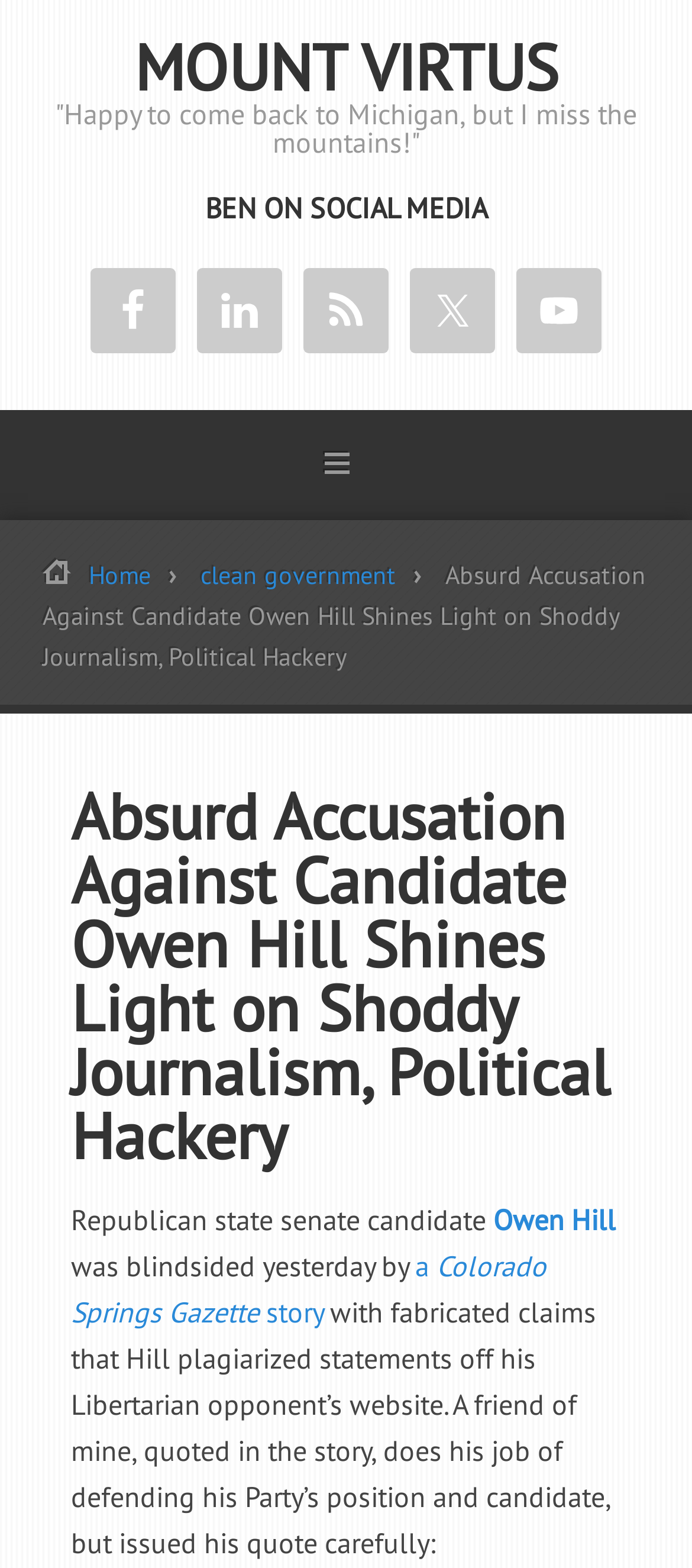Offer a thorough description of the webpage.

The webpage appears to be a blog or news article page. At the top, there is a link to "MOUNT VIRTUS" and a quote "Happy to come back to Michigan, but I miss the mountains!" in a prominent position. Below this, there is a heading "BEN ON SOCIAL MEDIA" followed by links to various social media platforms, including Facebook, LinkedIn, RSS, Twitter, and YouTube, each accompanied by an image.

On the left side of the page, there is a navigation menu labeled "Main" with links to "Home" and "clean government". Below this, there is a large heading that repeats the title of the article, "Absurd Accusation Against Candidate Owen Hill Shines Light on Shoddy Journalism, Political Hackery". This heading is followed by a block of text that appears to be the main content of the article.

The article discusses a Republican state senate candidate, Owen Hill, who was accused of plagiarism in a Colorado Springs Gazette story. The text explains that the accusations are fabricated and quotes a friend of the author who defended the candidate's position. The article seems to be criticizing the journalism and political tactics involved in the accusation.